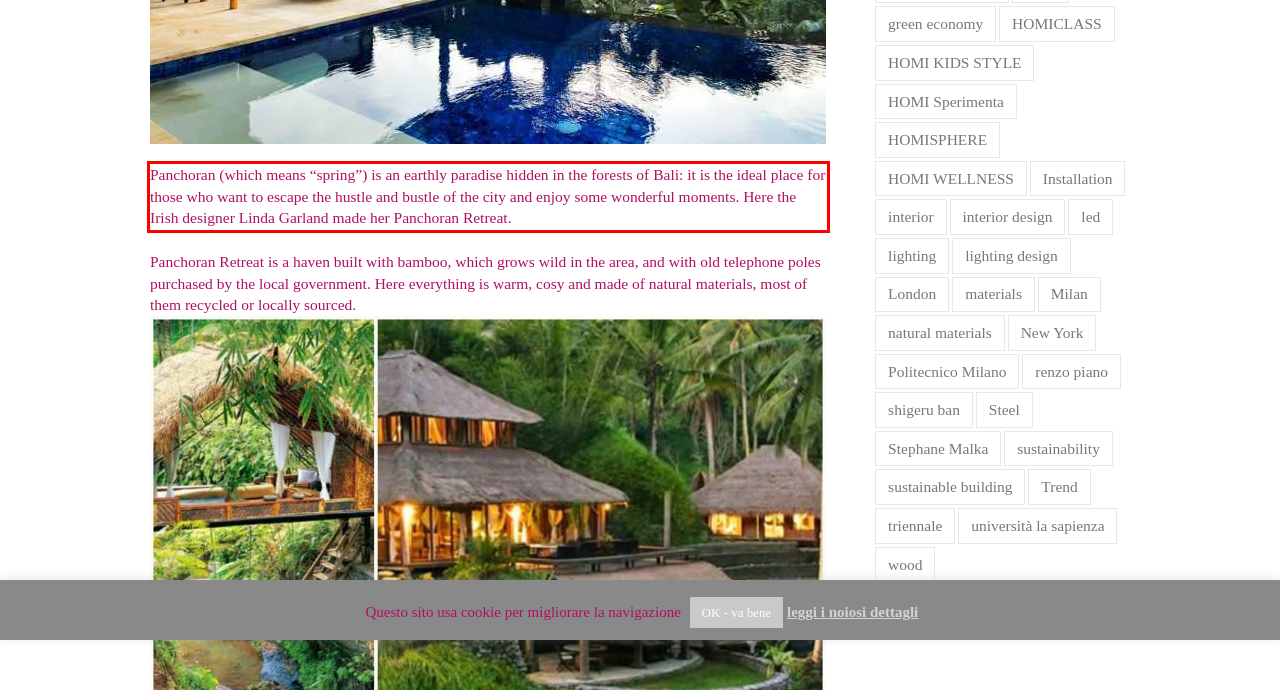You have a screenshot of a webpage where a UI element is enclosed in a red rectangle. Perform OCR to capture the text inside this red rectangle.

Panchoran (which means “spring”) is an earthly paradise hidden in the forests of Bali: it is the ideal place for those who want to escape the hustle and bustle of the city and enjoy some wonderful moments. Here the Irish designer Linda Garland made her Panchoran Retreat.